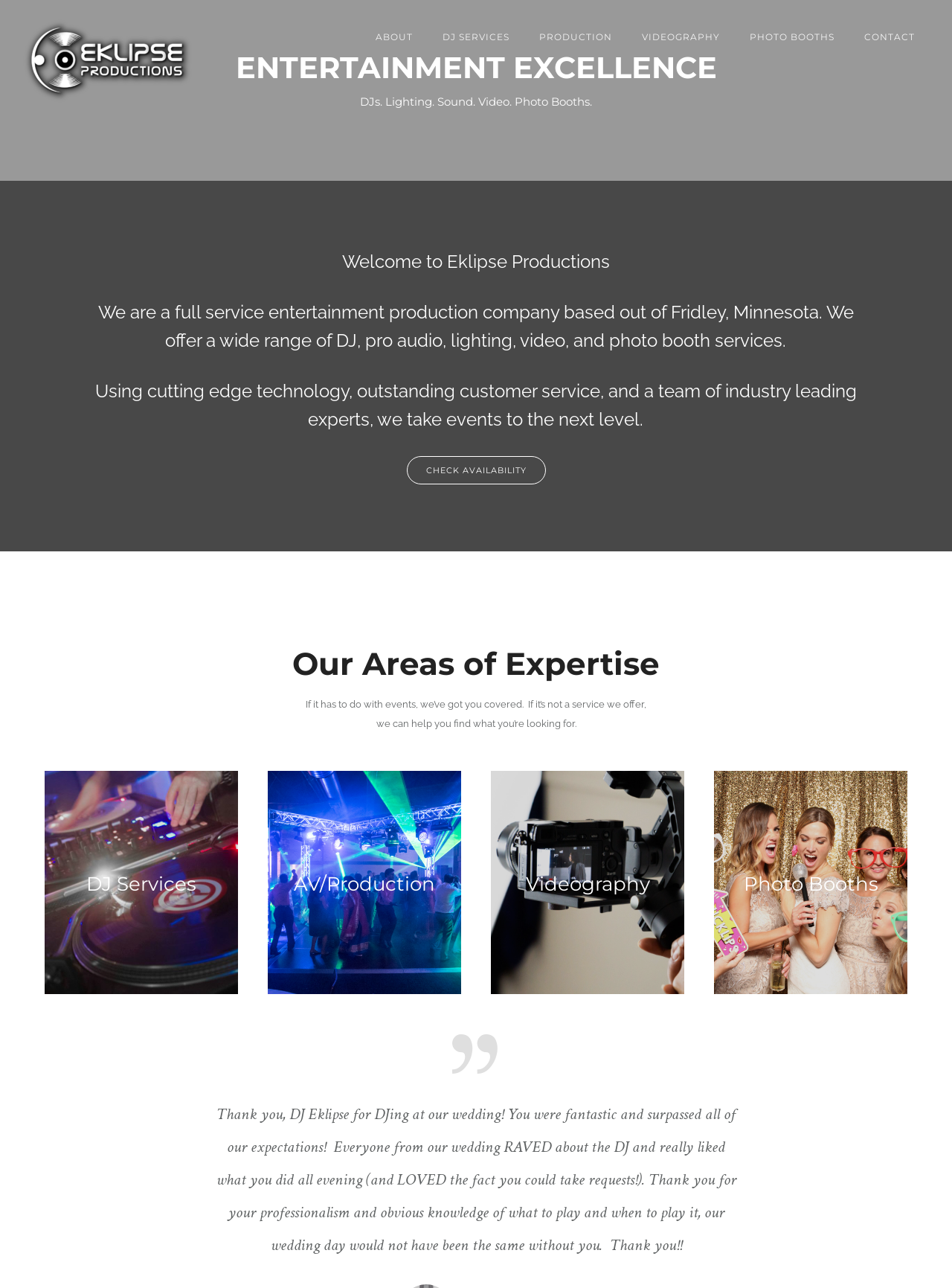What is the tone of the customer testimonial?
Answer the question with as much detail as you can, using the image as a reference.

The customer testimonial is written in a positive tone. The customer is expressing their satisfaction with the service provided by the company, specifically the DJ Charlie. The customer mentions that the DJ was easy to work with and played the music that they wanted to hear, and that the event was a success thanks to the DJ.